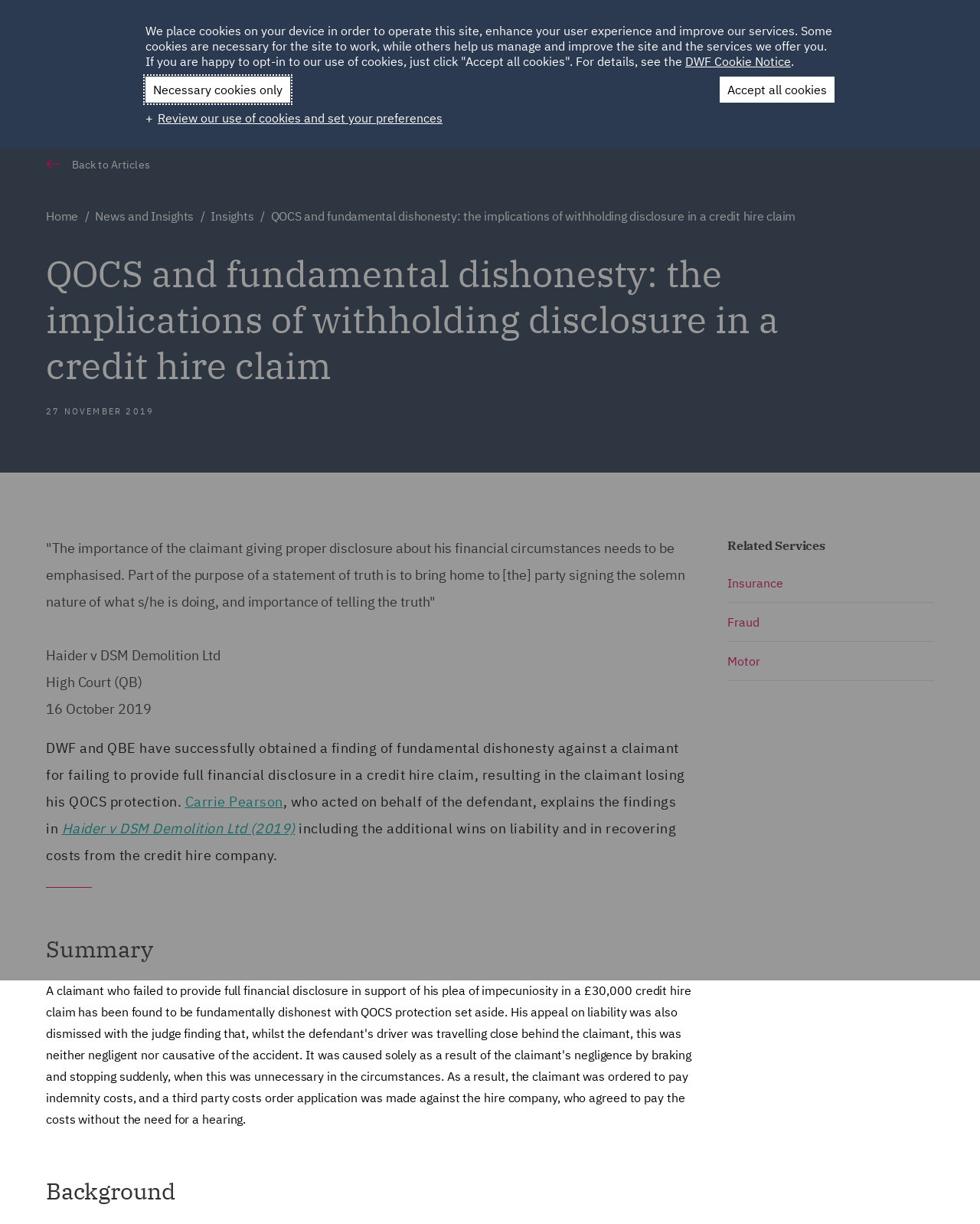Give a one-word or phrase response to the following question: What is the date of the article?

27 NOVEMBER 2019